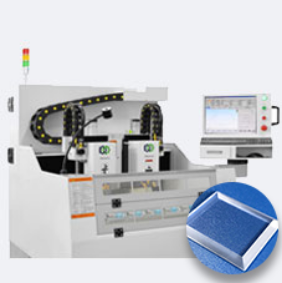Provide a comprehensive description of the image.

The image showcases a state-of-the-art Glass CNC Machining machine, prominently displayed against a clean, neutral background. This advanced equipment is designed for precision engraving and cutting of glass products, highlighting its dual spindle setup for enhanced efficiency. To the right of the machine, a user-friendly control interface is visible, featuring an intuitive display for monitoring operations. Below the main image, there is a circular inset showing a detailed view of a glass piece, demonstrating the machine's capability to create intricate designs. This CNC machining solution is part of Hongxi's glass fabrication services, which cater to custom processing needs, regardless of the complexity of the text or image being engraved.